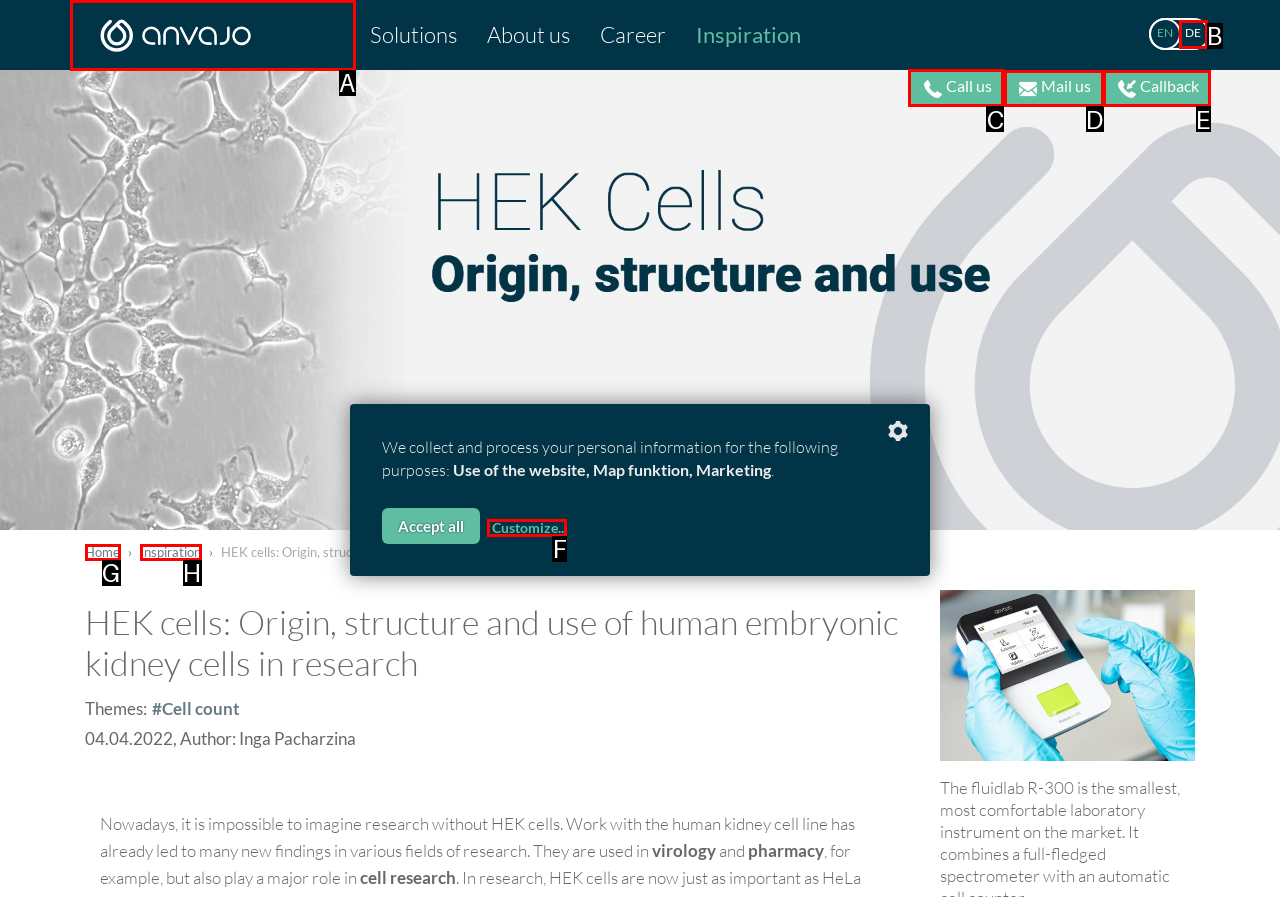Select the letter associated with the UI element you need to click to perform the following action: Click on the 'Call us' link
Reply with the correct letter from the options provided.

C